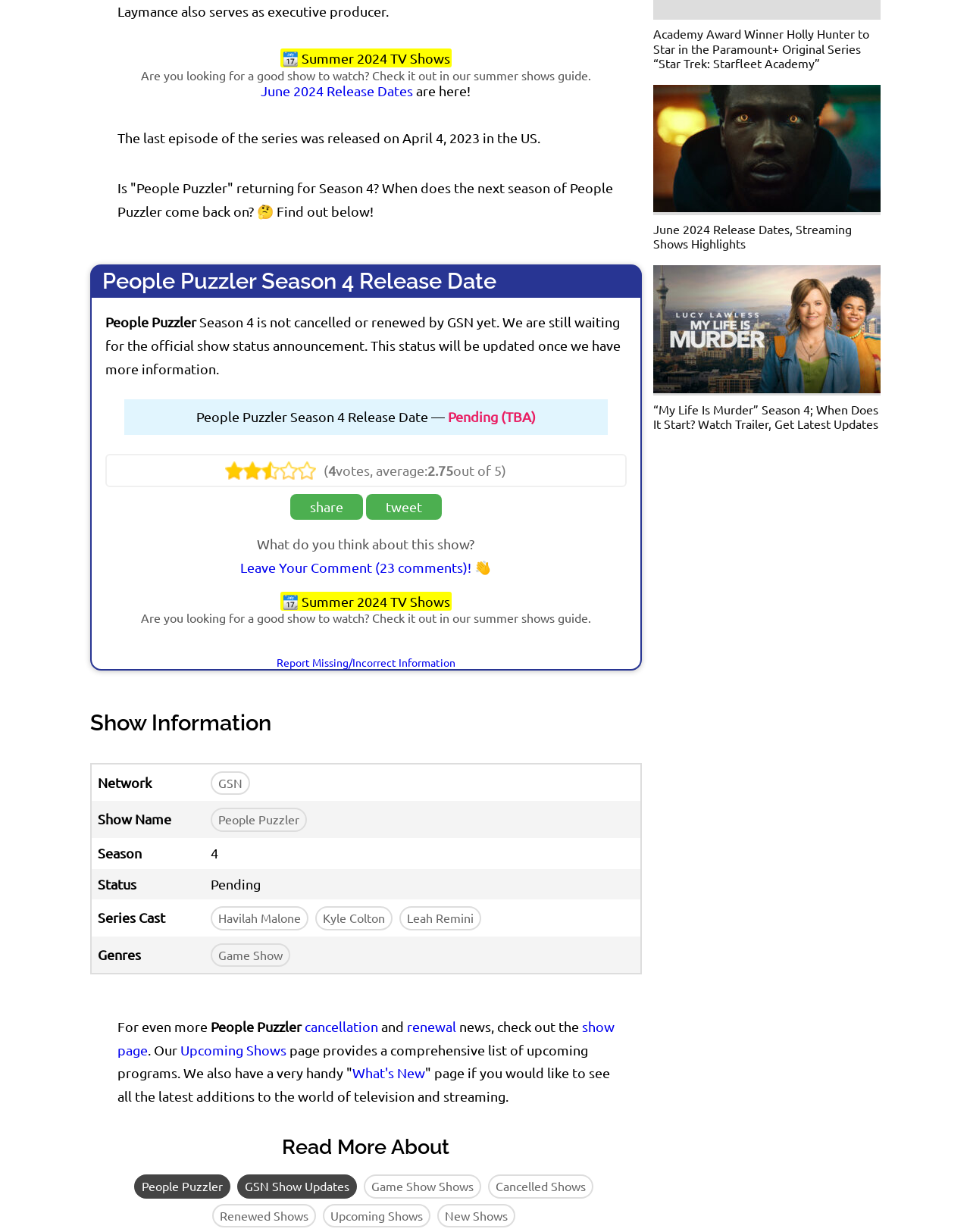Please indicate the bounding box coordinates of the element's region to be clicked to achieve the instruction: "Check the release date of People Puzzler Season 4". Provide the coordinates as four float numbers between 0 and 1, i.e., [left, top, right, bottom].

[0.461, 0.332, 0.552, 0.344]